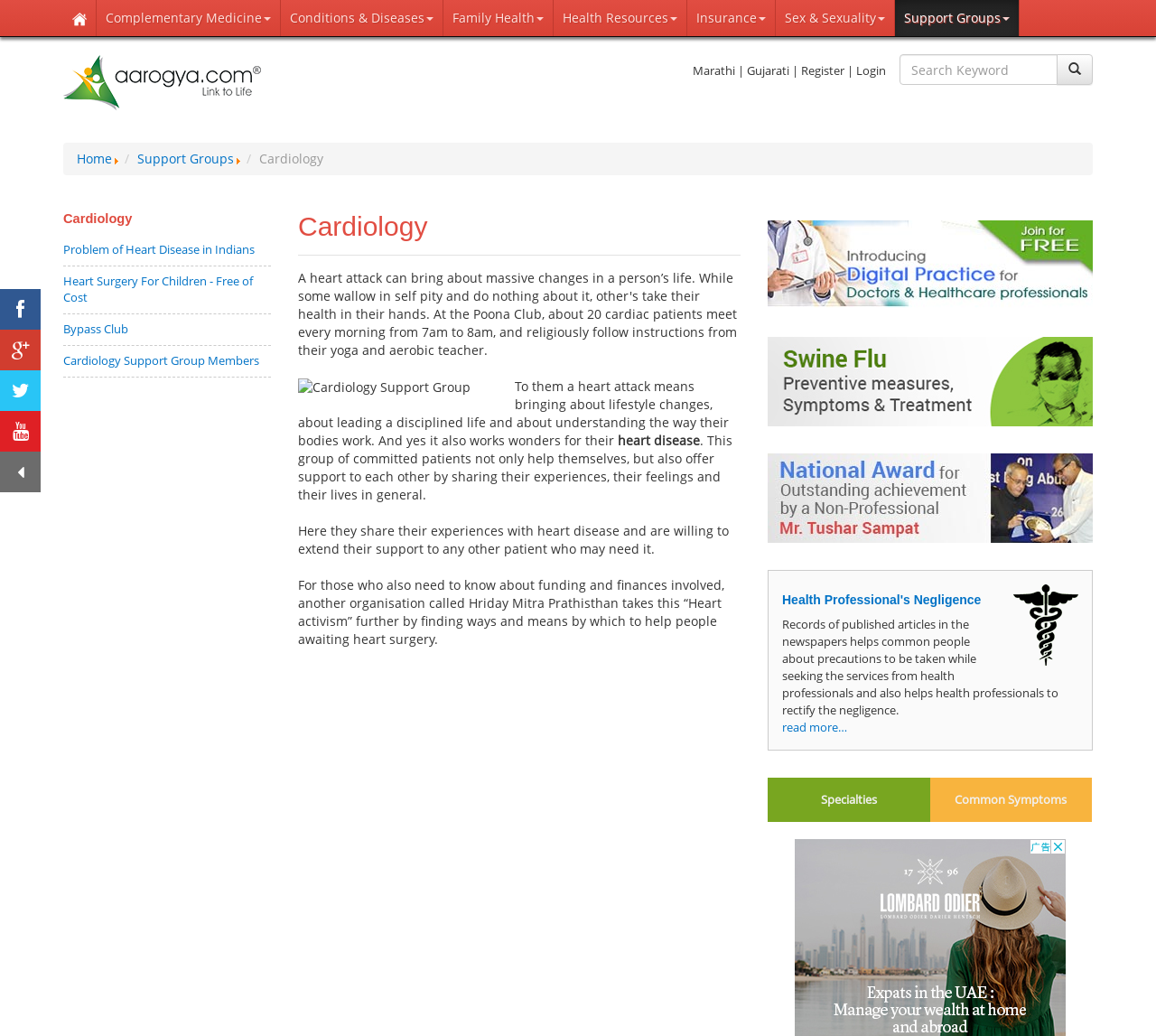Answer the question using only one word or a concise phrase: What is the name of the organization that helps people awaiting heart surgery?

Hriday Mitra Prathisthan